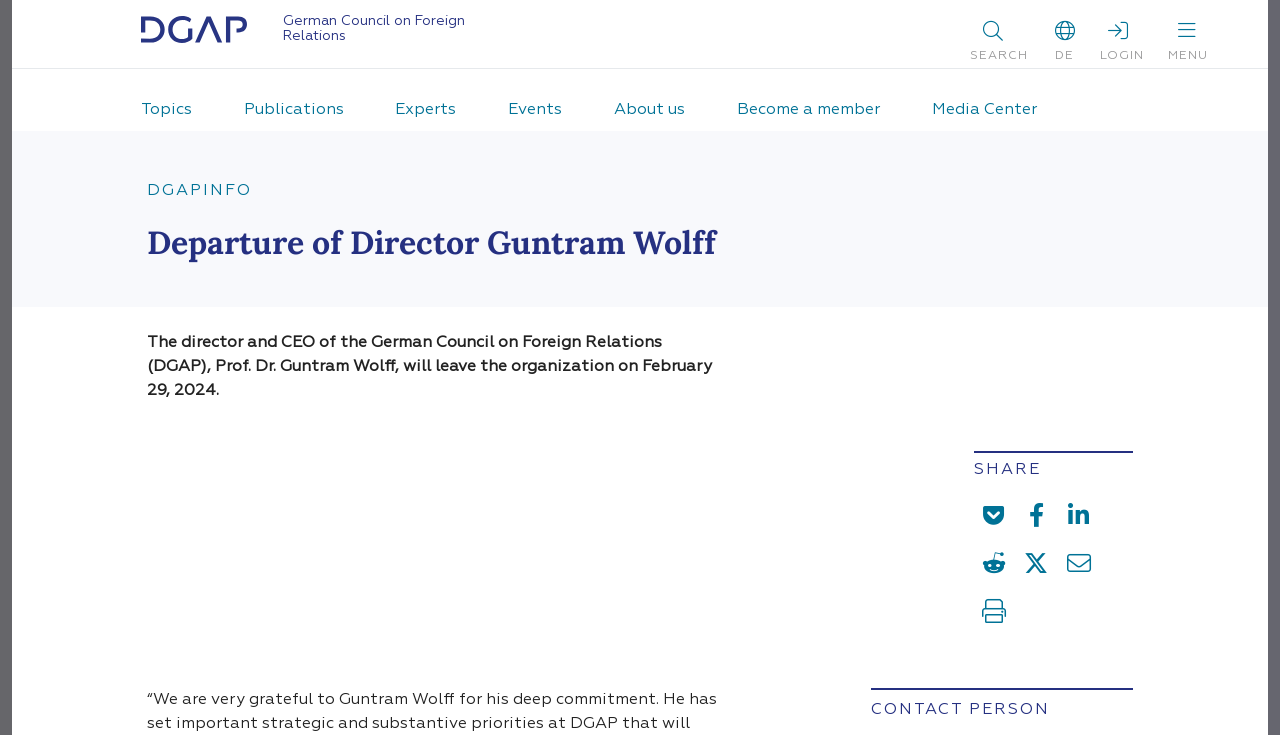Pinpoint the bounding box coordinates of the area that must be clicked to complete this instruction: "Search for something".

[0.758, 0.014, 0.785, 0.068]